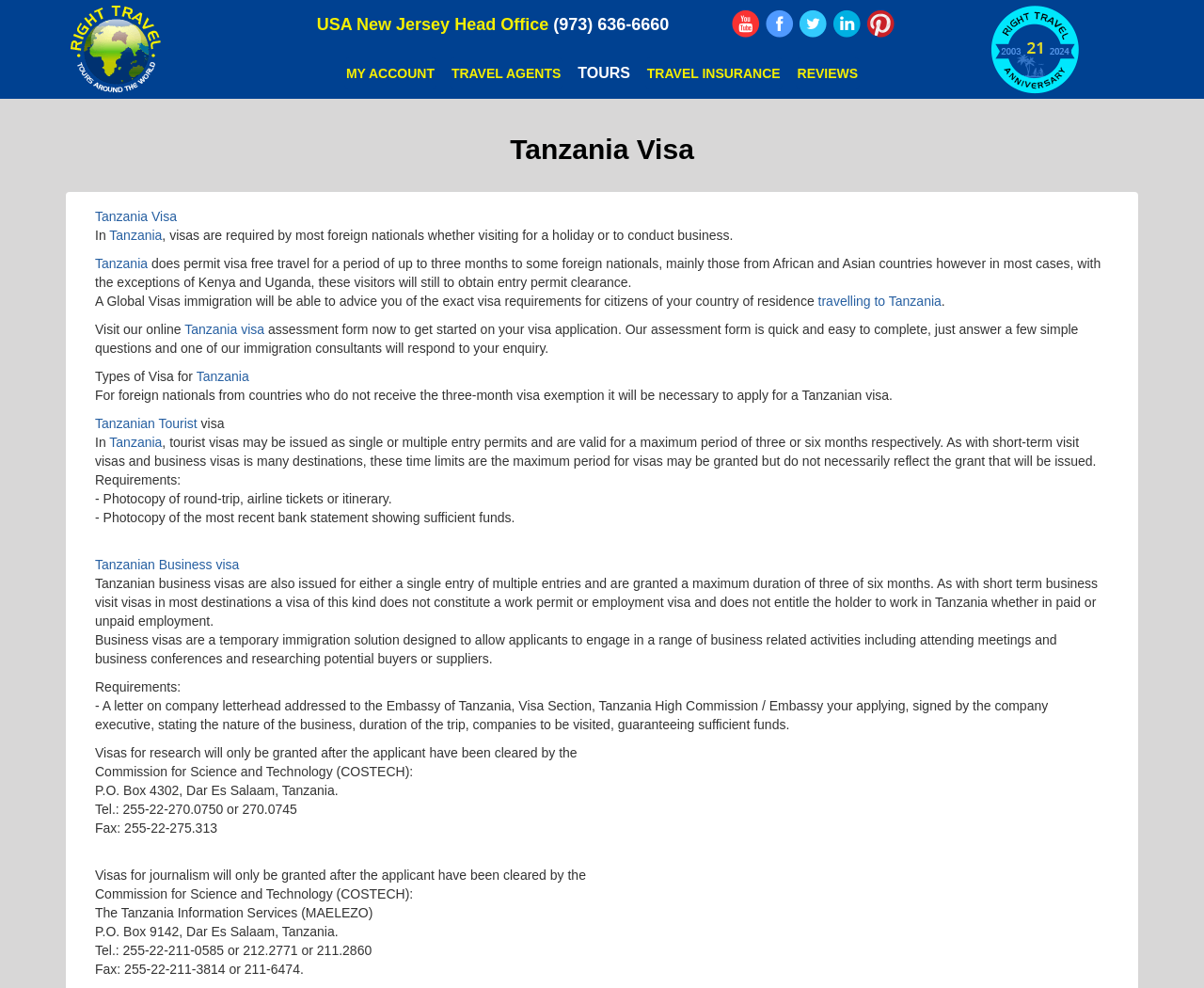Respond to the question below with a single word or phrase: What organization clears visa applications for research in Tanzania?

COSTECH